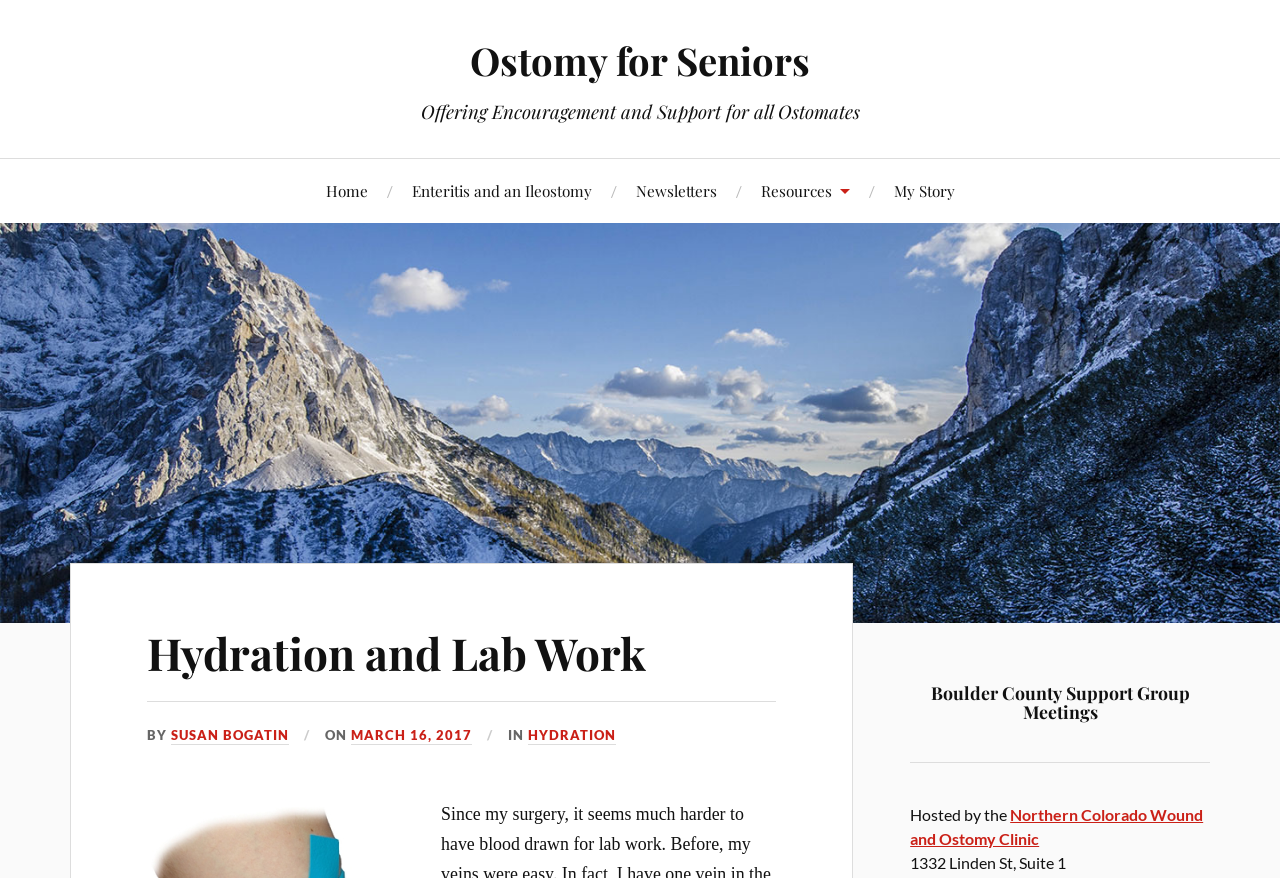What is the name of the clinic hosting the support group meetings?
Your answer should be a single word or phrase derived from the screenshot.

Northern Colorado Wound and Ostomy Clinic